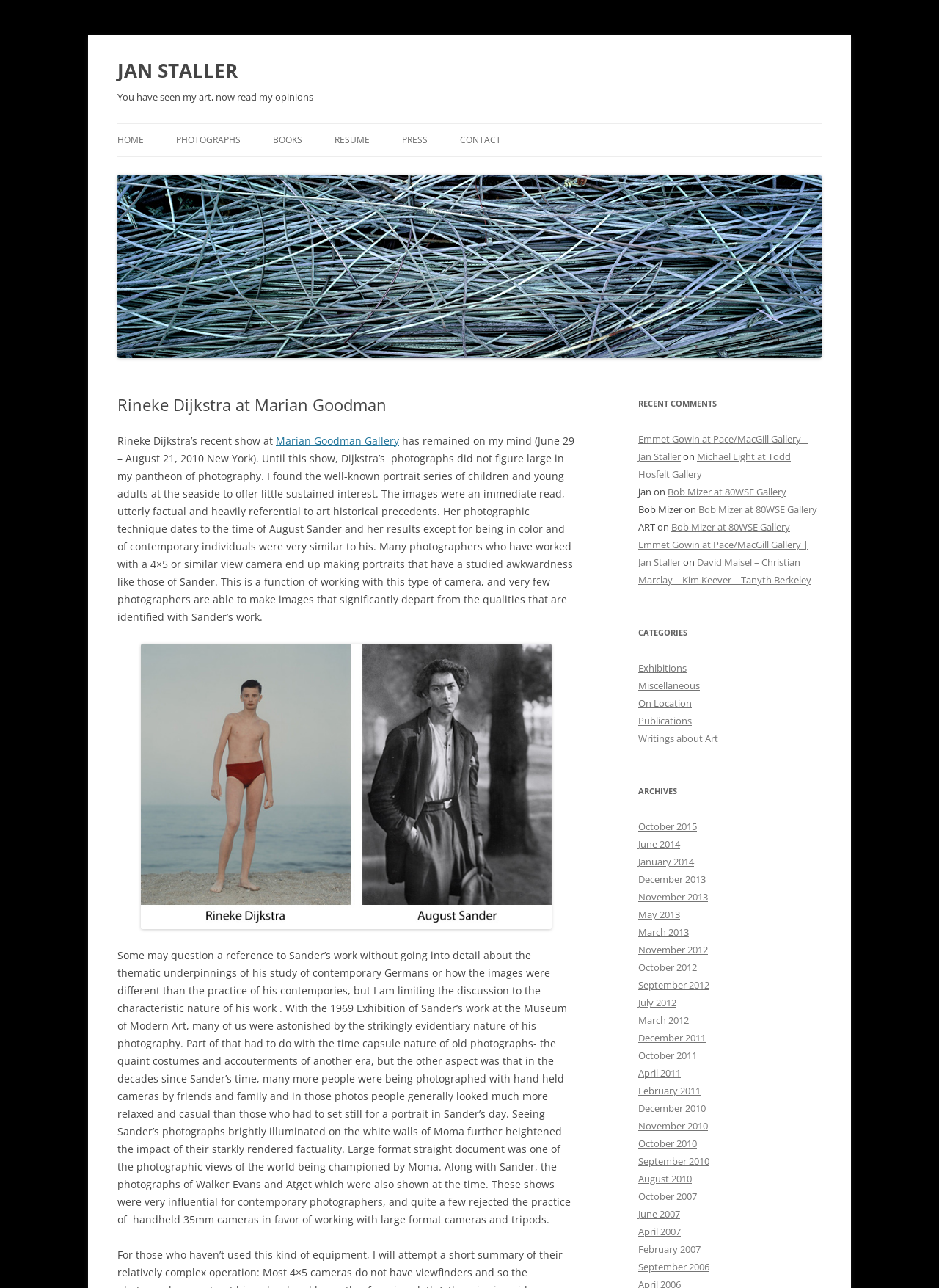How many links are there in the 'CATEGORIES' section?
Based on the image, provide a one-word or brief-phrase response.

5